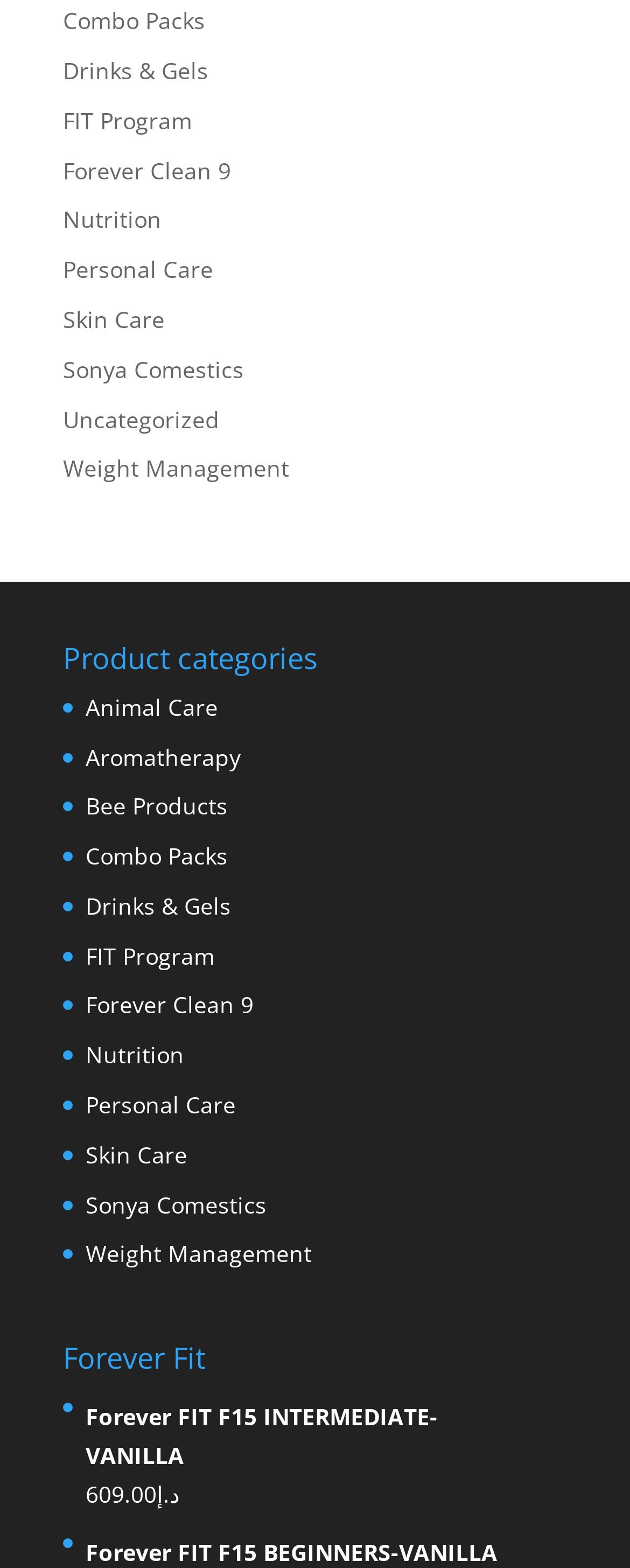Given the element description "Animal Care", identify the bounding box of the corresponding UI element.

[0.136, 0.441, 0.346, 0.46]